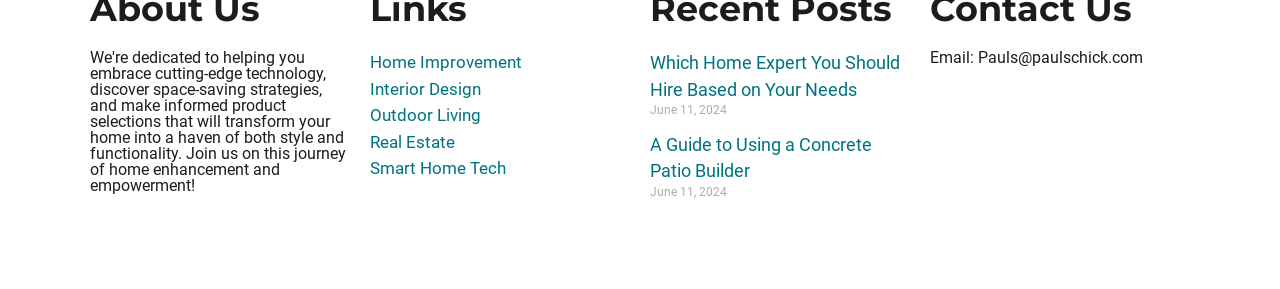What is the year mentioned in the copyright notice?
Please answer the question as detailed as possible based on the image.

I found the copyright notice at the bottom of the webpage, which includes the year '2024', indicating that the website's content is copyrighted until that year.